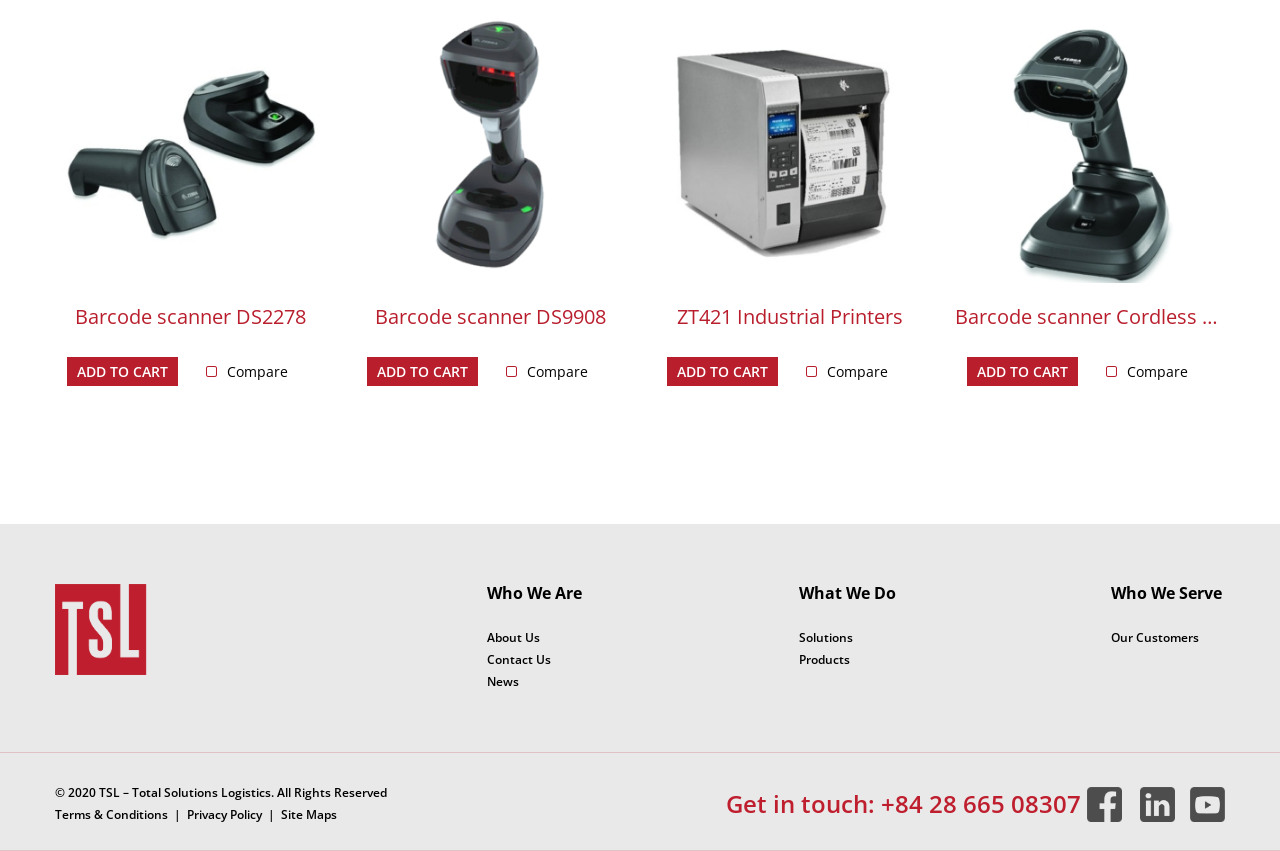Please mark the clickable region by giving the bounding box coordinates needed to complete this instruction: "Add “Barcode scanner DS2278” to your cart".

[0.052, 0.419, 0.139, 0.453]